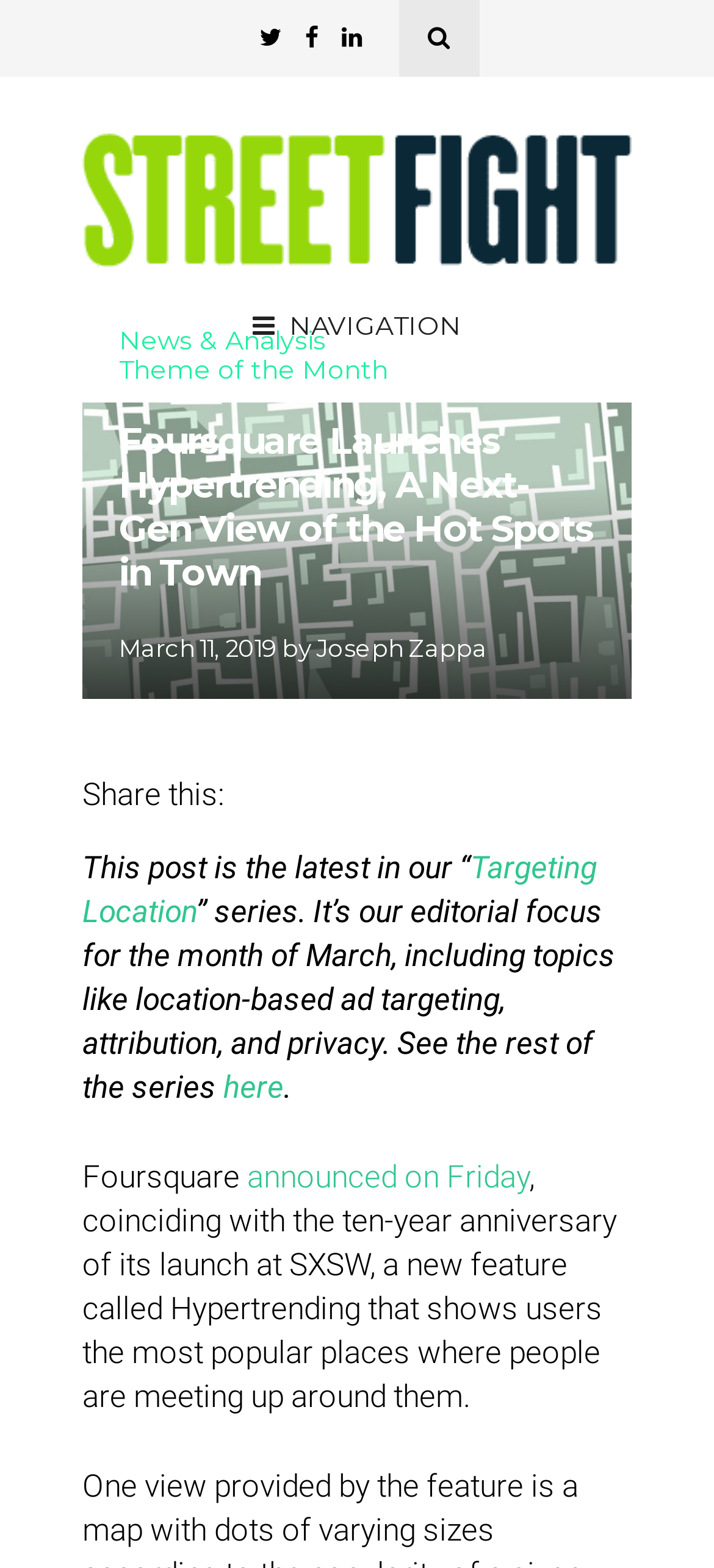Predict the bounding box coordinates of the UI element that matches this description: "News & Analysis". The coordinates should be in the format [left, top, right, bottom] with each value between 0 and 1.

[0.167, 0.209, 0.456, 0.228]